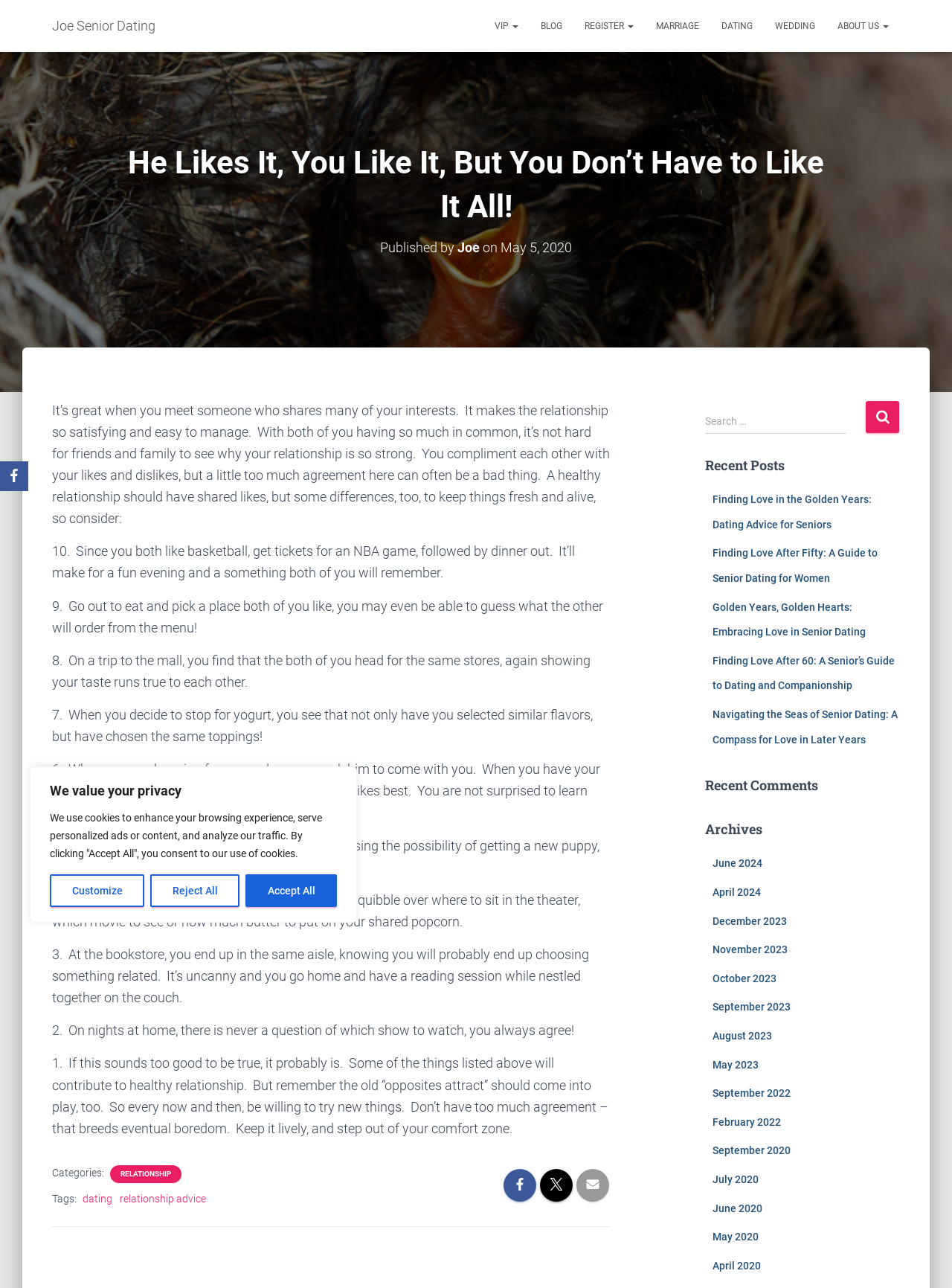Reply to the question with a brief word or phrase: What type of posts are listed under 'Recent Posts'?

Dating advice for seniors